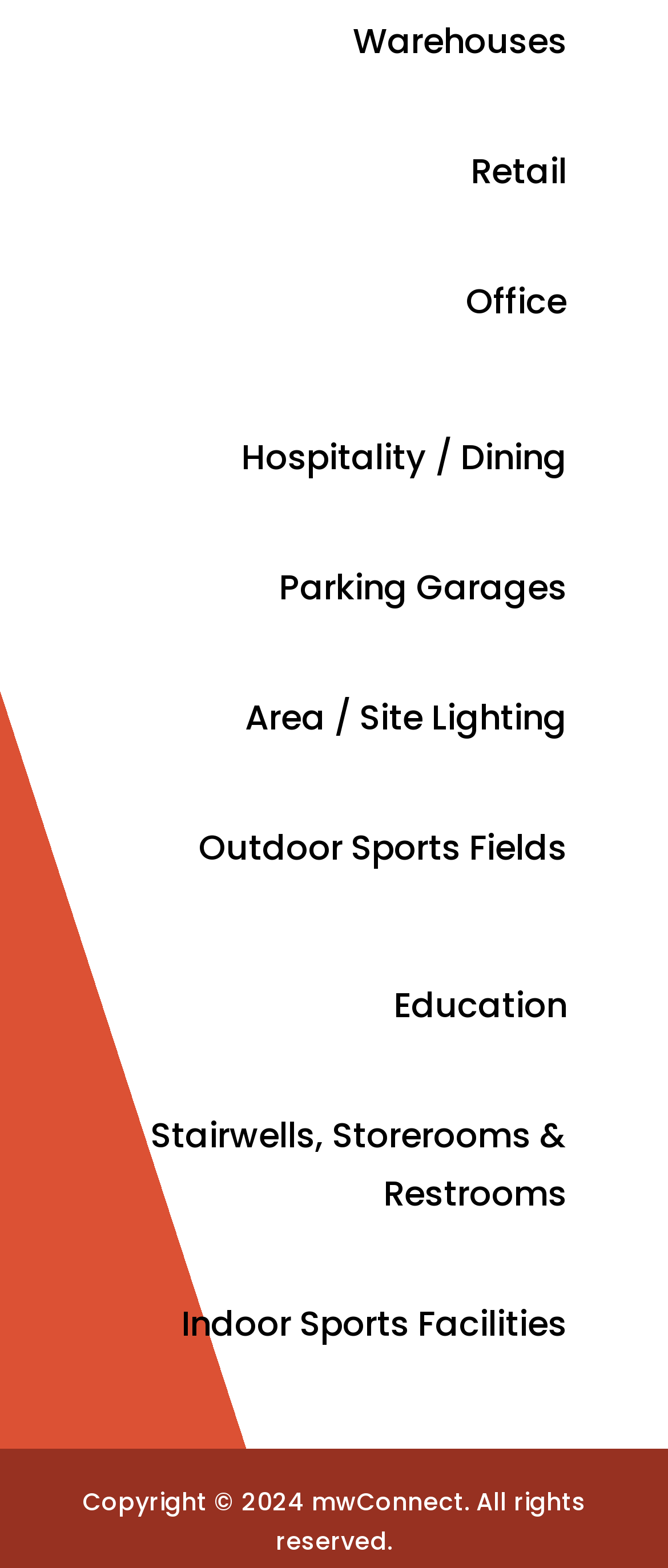Determine the bounding box coordinates of the clickable area required to perform the following instruction: "View Hospitality / Dining". The coordinates should be represented as four float numbers between 0 and 1: [left, top, right, bottom].

[0.31, 0.267, 0.9, 0.317]